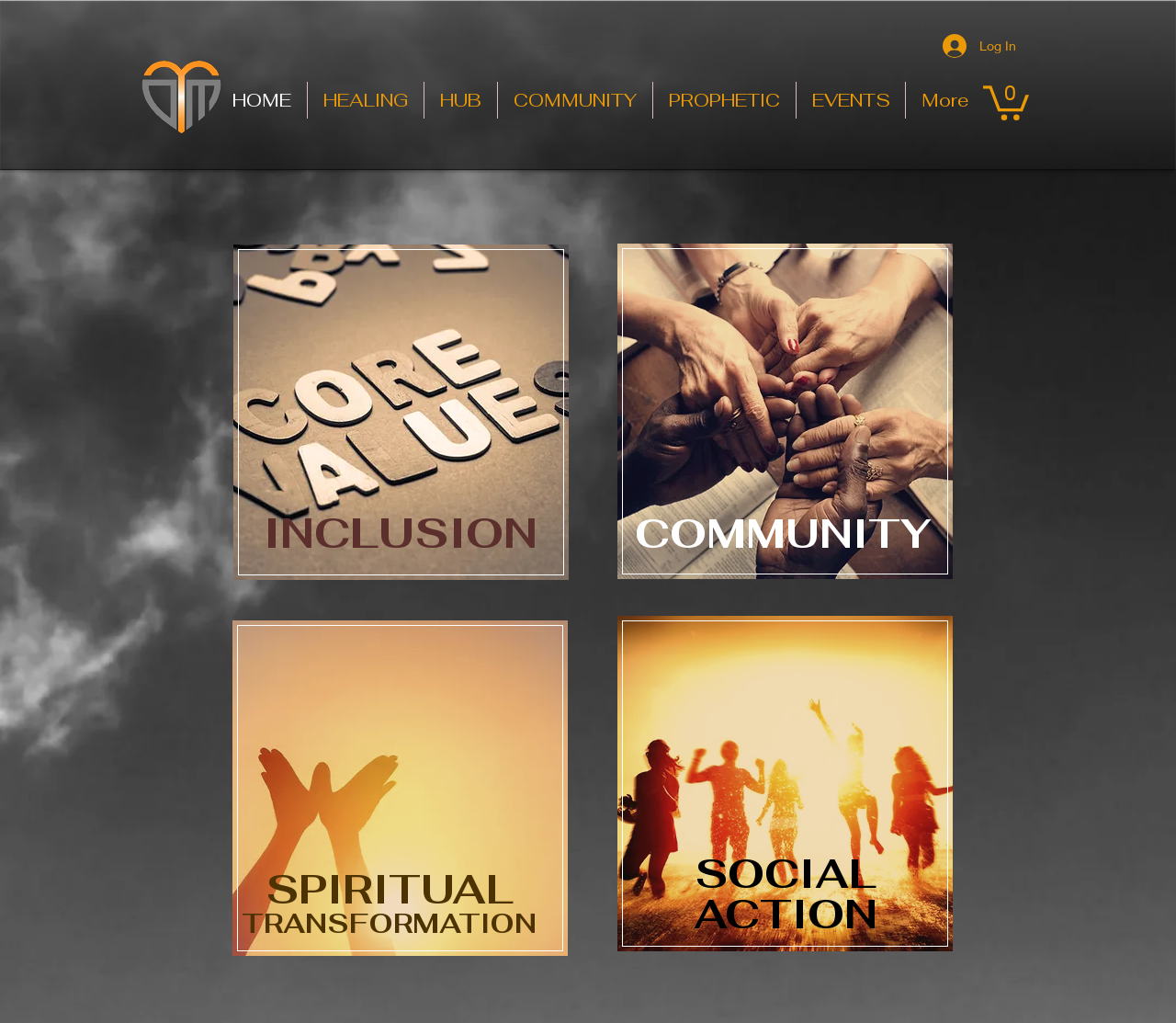Can you find the bounding box coordinates for the element to click on to achieve the instruction: "Click the 'Cart with 0 items' button"?

[0.836, 0.08, 0.875, 0.118]